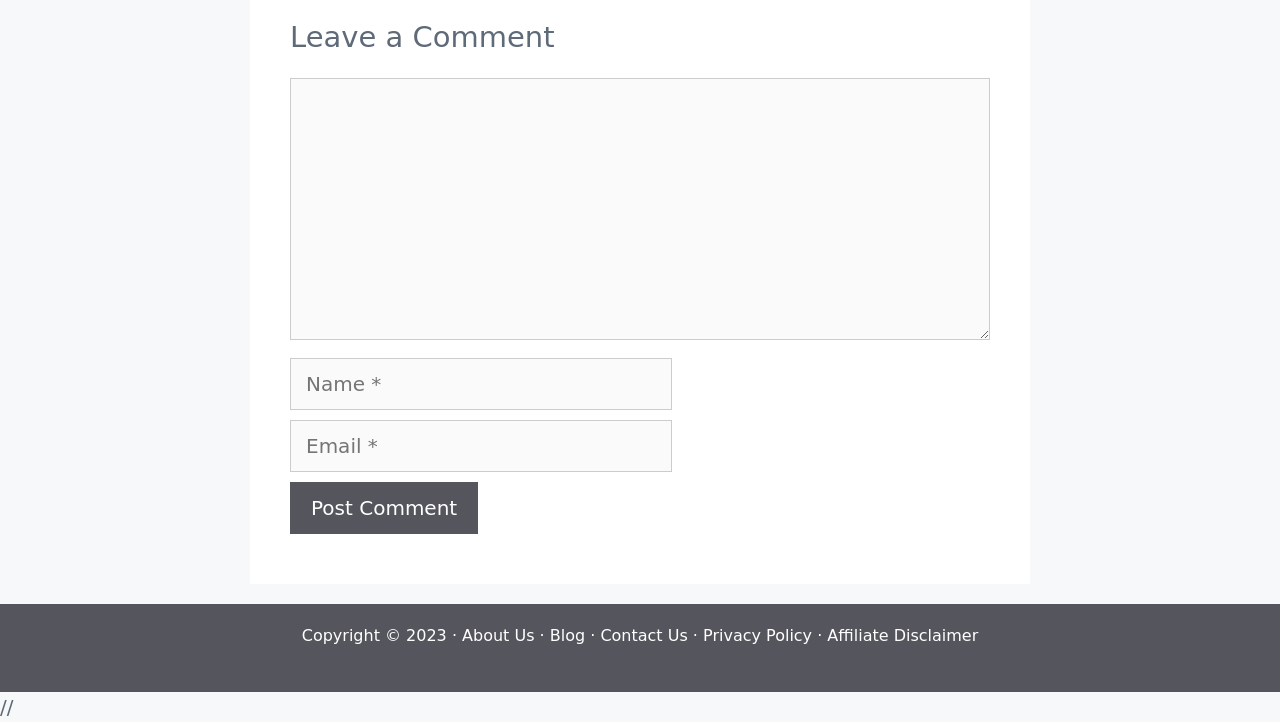Provide a single word or phrase to answer the given question: 
What is the last link in the footer section?

Affiliate Disclaimer